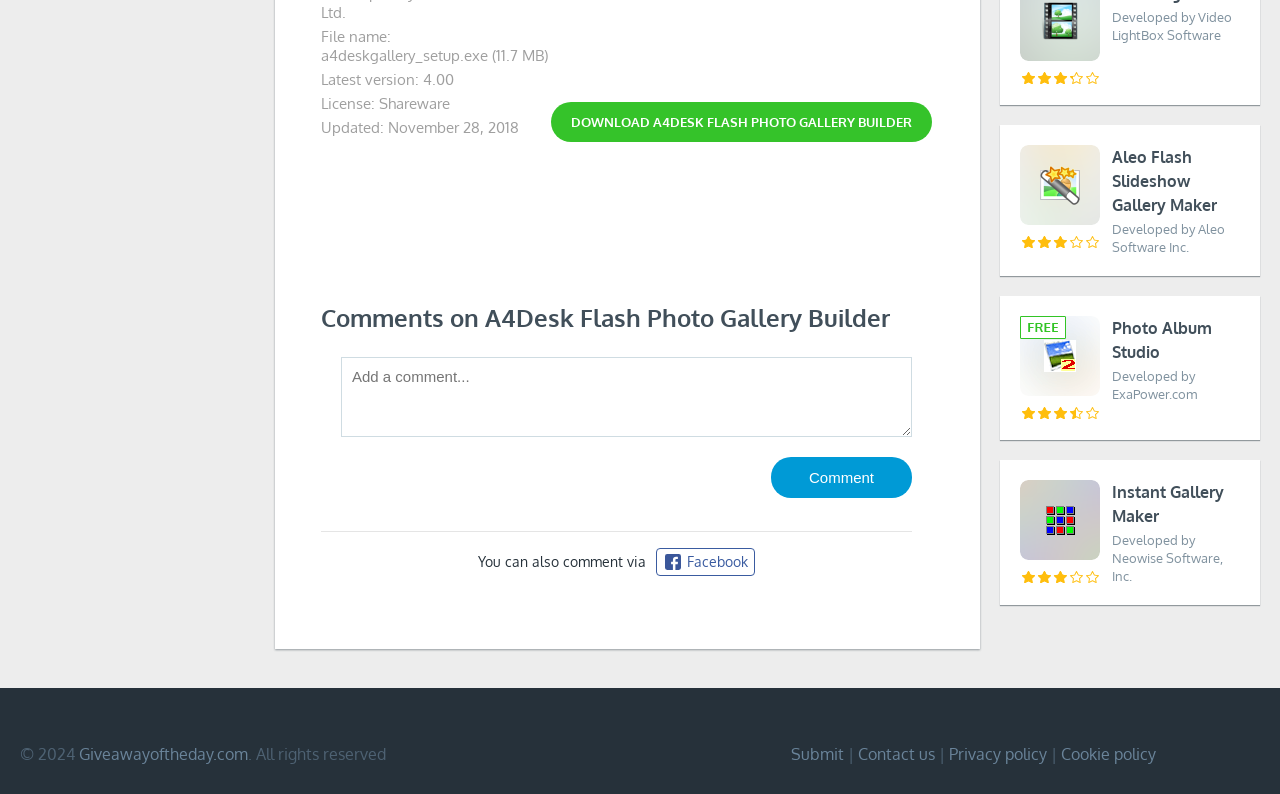Identify the coordinates of the bounding box for the element that must be clicked to accomplish the instruction: "Contact us through Whatsapp".

None